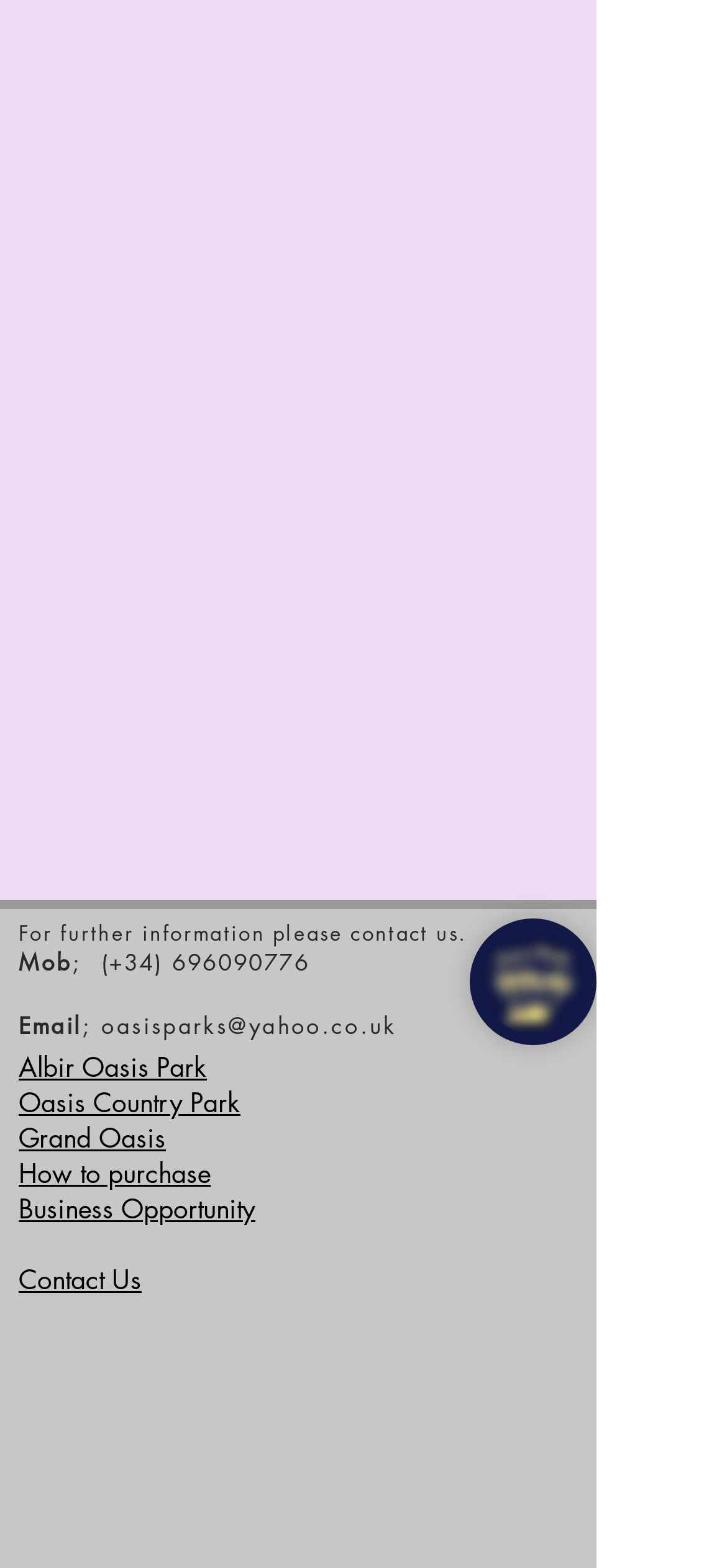Can you provide the bounding box coordinates for the element that should be clicked to implement the instruction: "Learn about business opportunities"?

[0.026, 0.759, 0.351, 0.782]